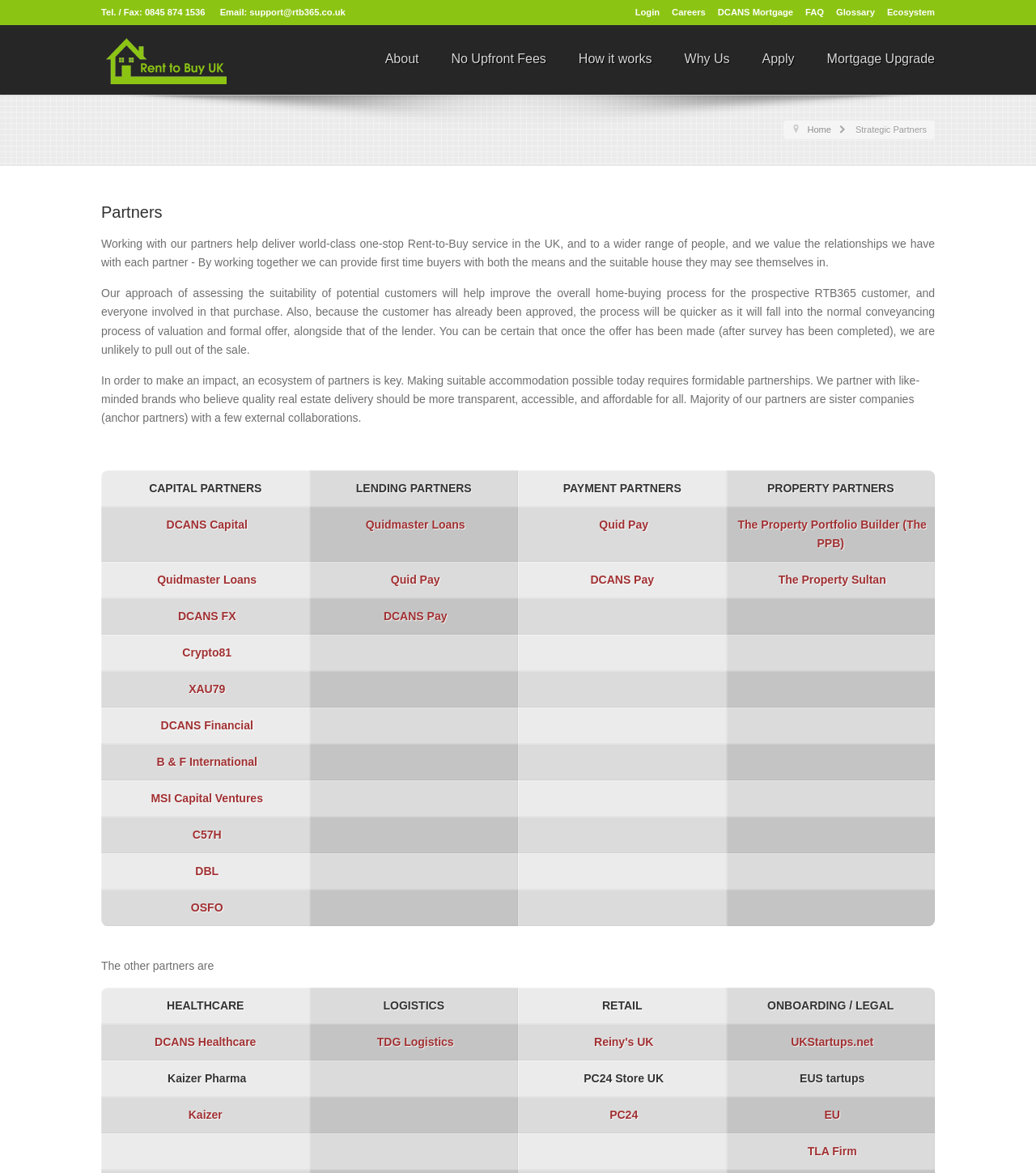Examine the image and give a thorough answer to the following question:
What is the purpose of the partners?

I found this information by reading the text under the 'Partners' heading, which explains that the partners help deliver a world-class Rent-to-Buy service in the UK.